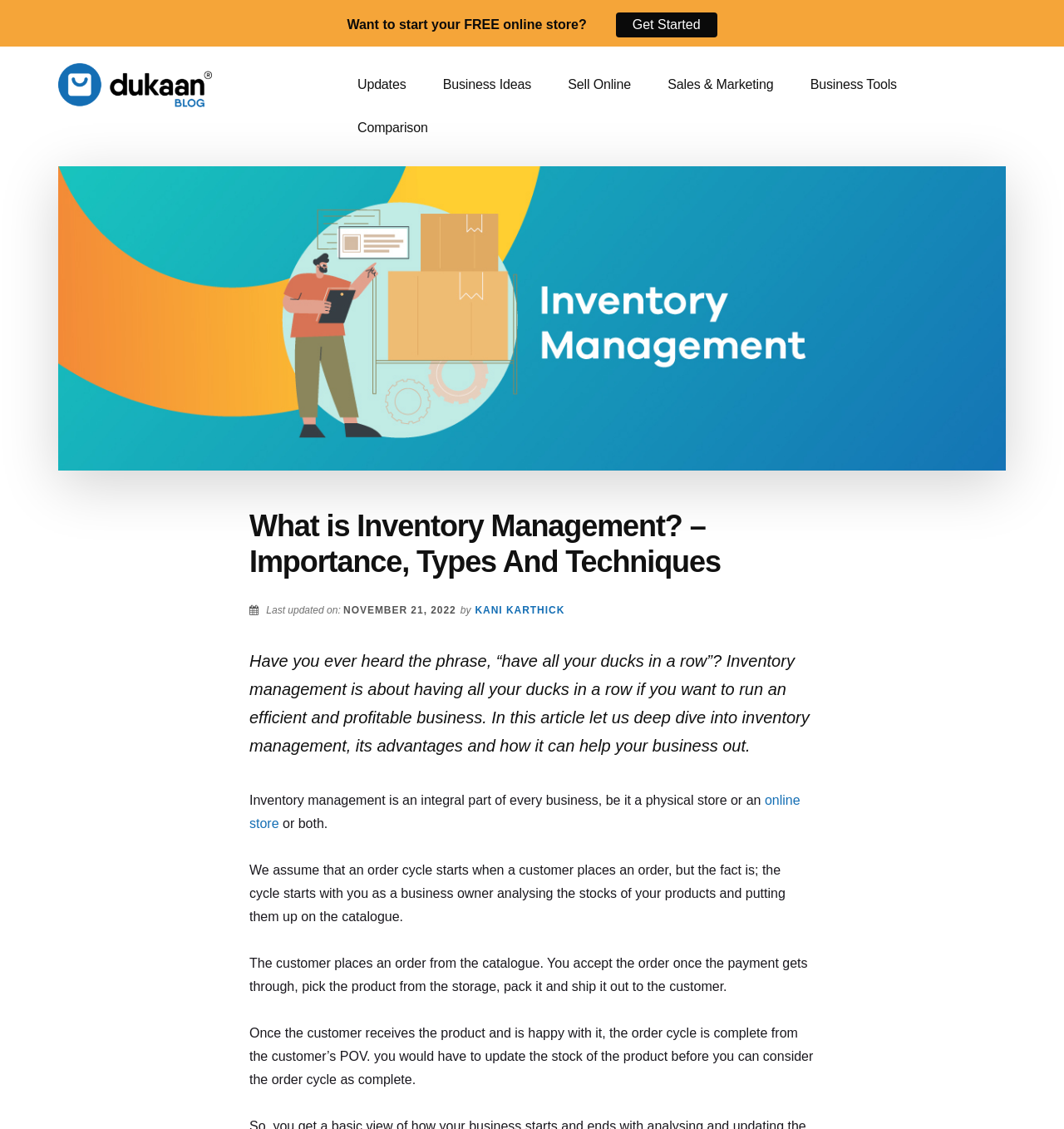Using the image as a reference, answer the following question in as much detail as possible:
What is the purpose of inventory management?

According to the article, inventory management is about having all your ducks in a row if you want to run an efficient and profitable business, implying that its purpose is to ensure the smooth operation of a business.